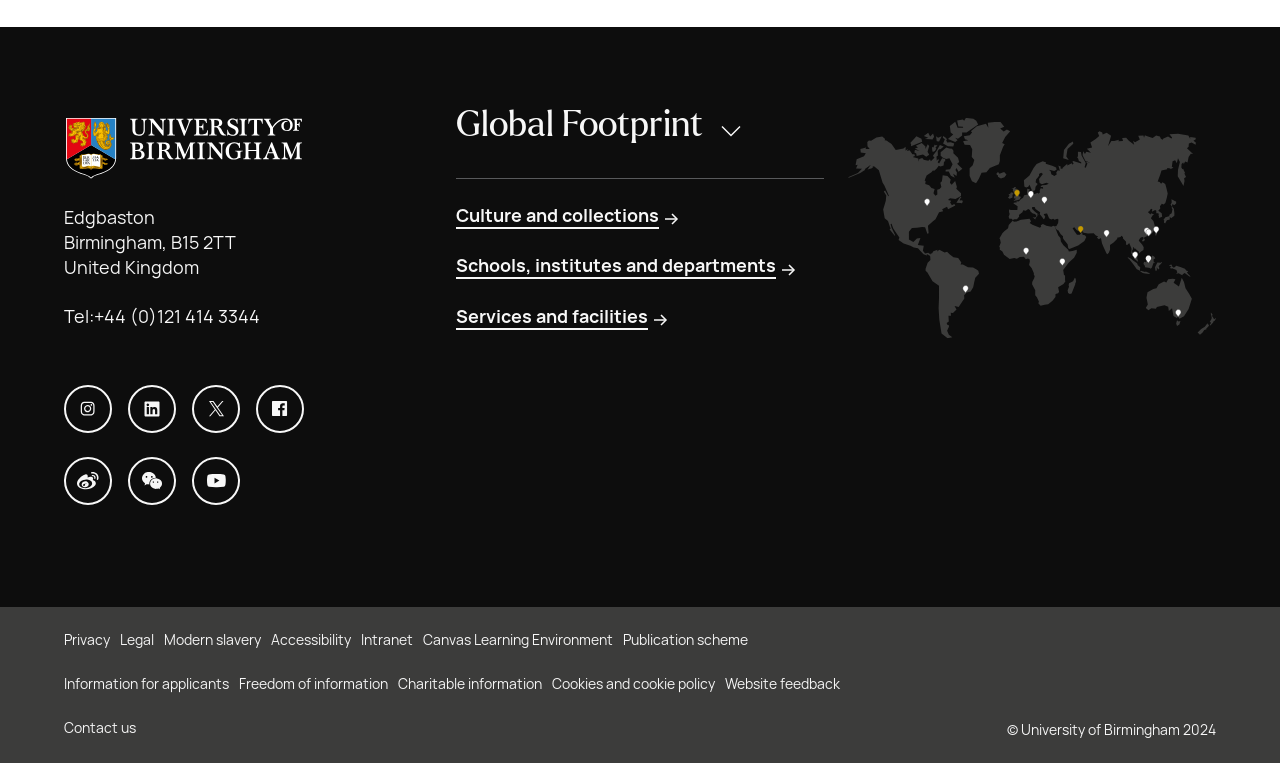Determine the bounding box coordinates for the UI element matching this description: "Intranet".

[0.282, 0.824, 0.323, 0.856]